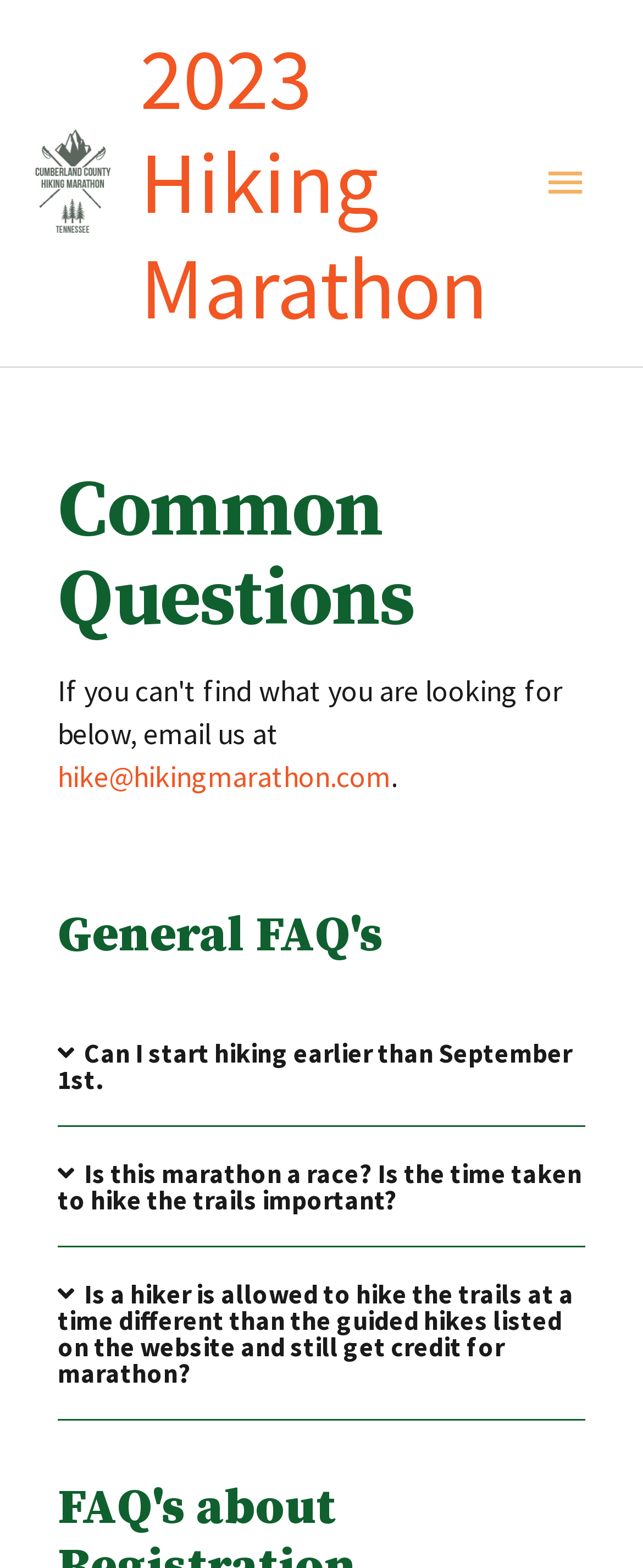Answer the question below with a single word or a brief phrase: 
What is the name of the marathon?

2023 Hiking Marathon